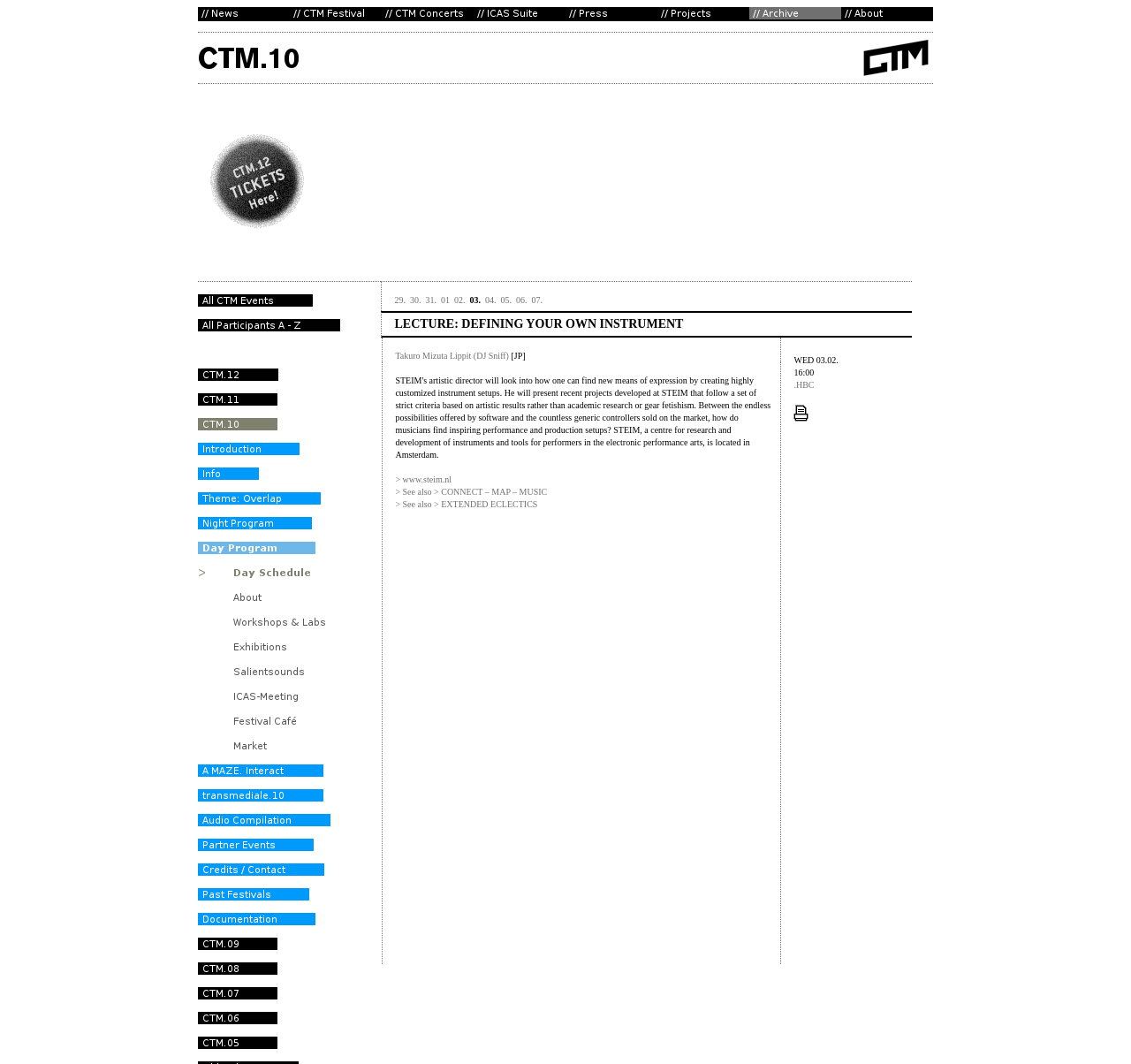What is the name of the speaker?
Please provide a comprehensive answer based on the details in the screenshot.

The name of the speaker can be found in the main content area, where it is listed as 'Takuro Mizuta Lippit (DJ Sniff)' along with the title of the lecture.